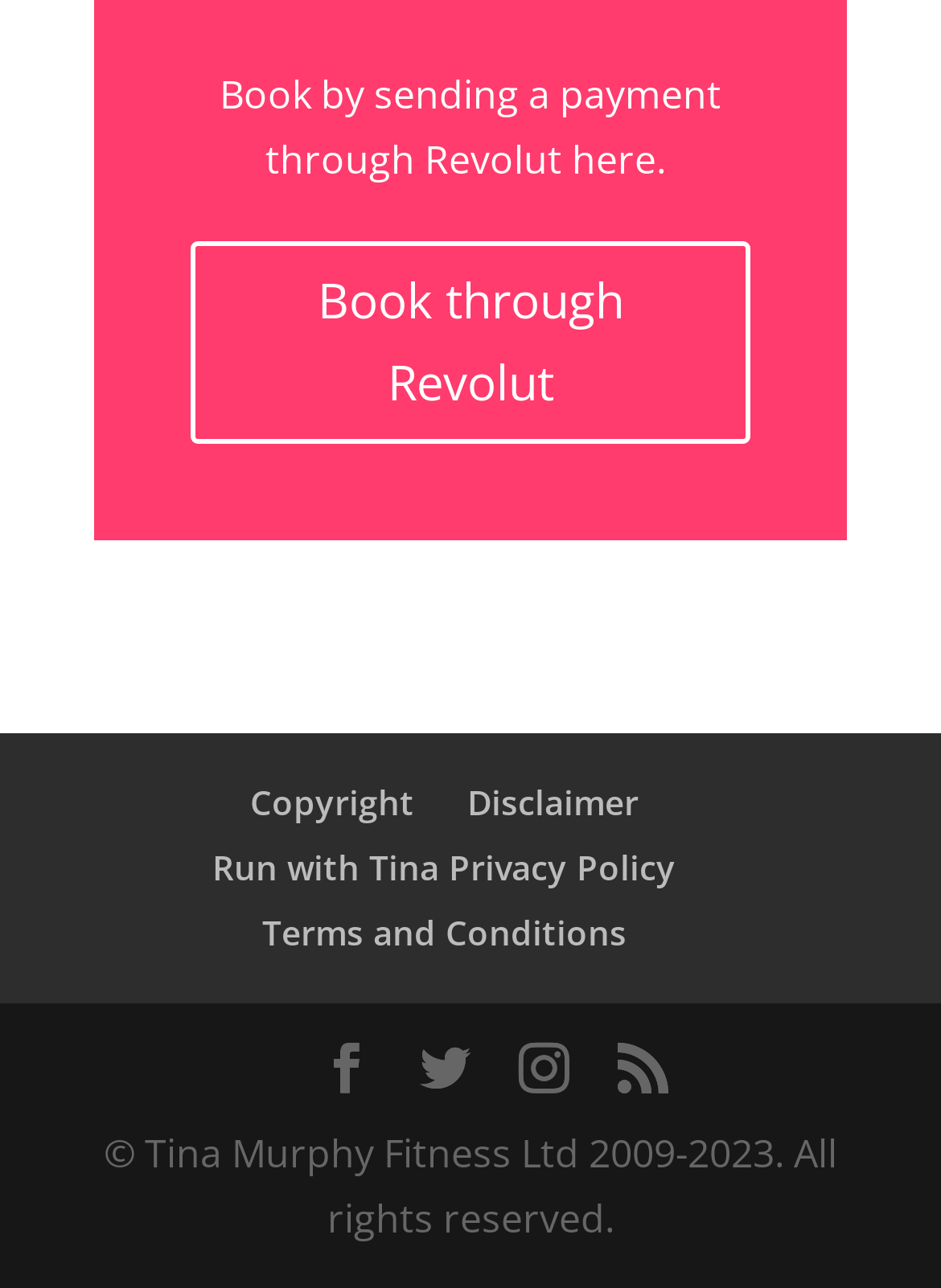Can you identify the bounding box coordinates of the clickable region needed to carry out this instruction: 'Book through Revolut'? The coordinates should be four float numbers within the range of 0 to 1, stated as [left, top, right, bottom].

[0.203, 0.187, 0.797, 0.344]